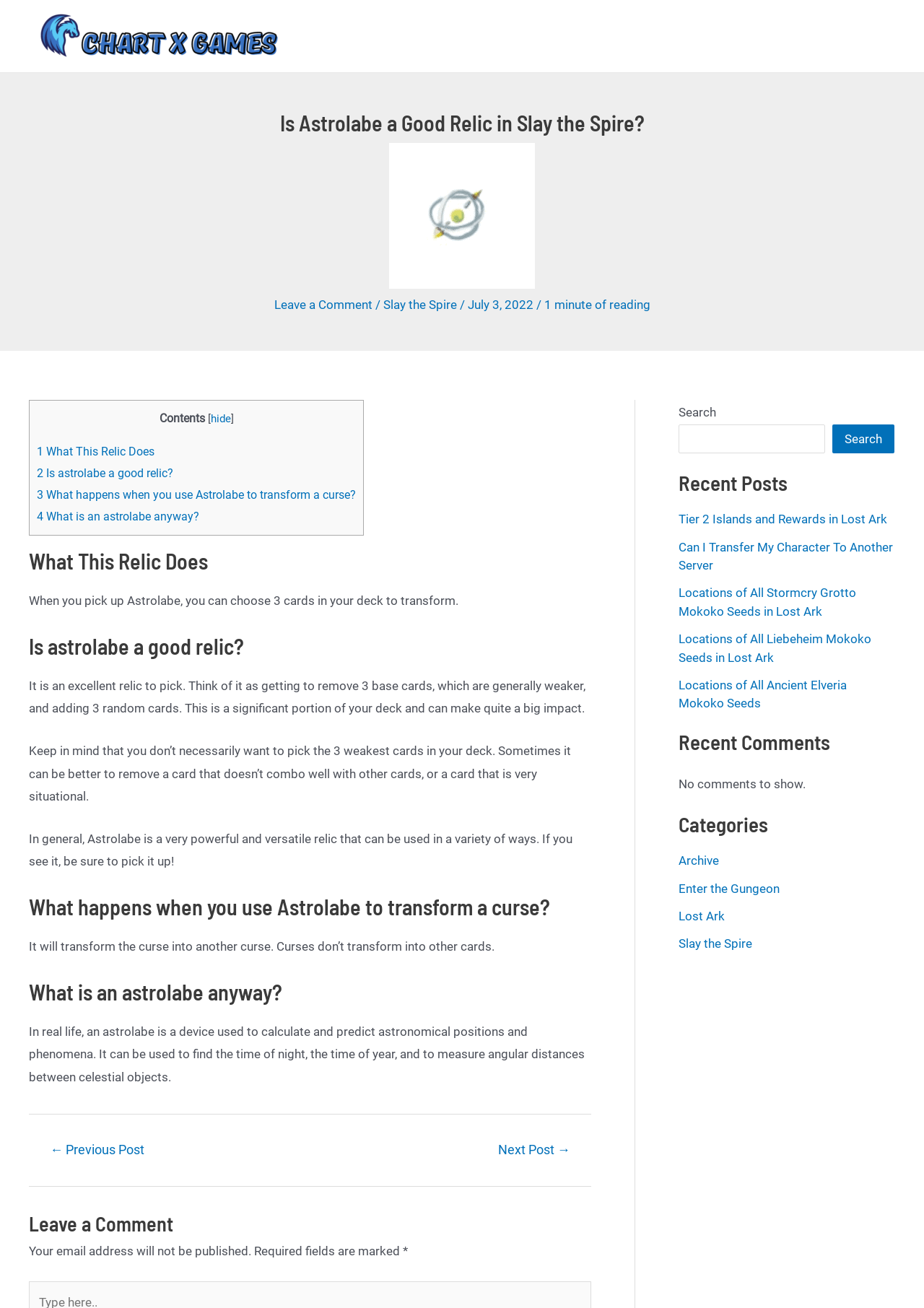Find the bounding box coordinates of the element to click in order to complete this instruction: "Leave a comment". The bounding box coordinates must be four float numbers between 0 and 1, denoted as [left, top, right, bottom].

[0.296, 0.227, 0.403, 0.238]